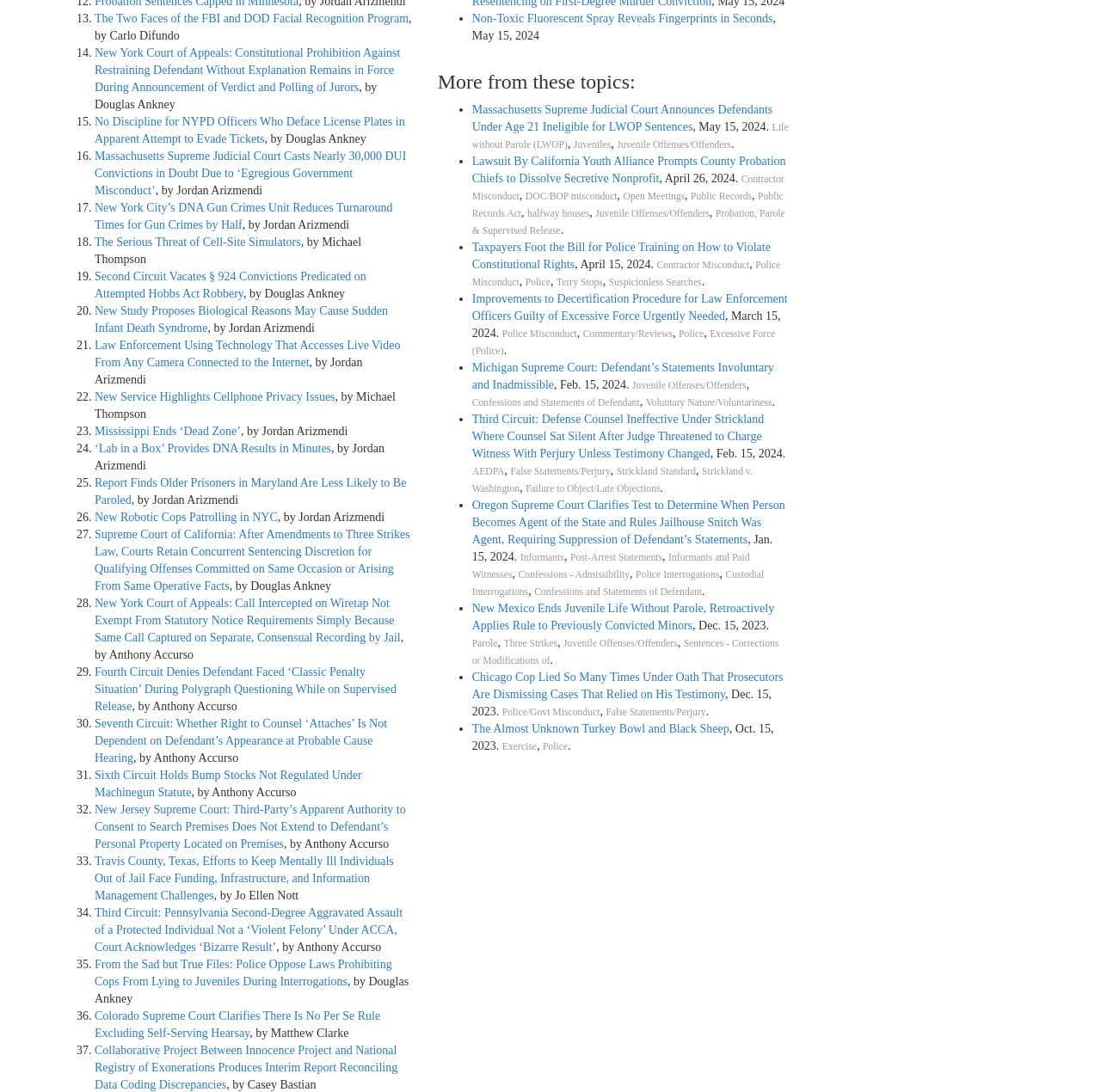Use a single word or phrase to answer the question: How many articles are listed on the webpage?

37